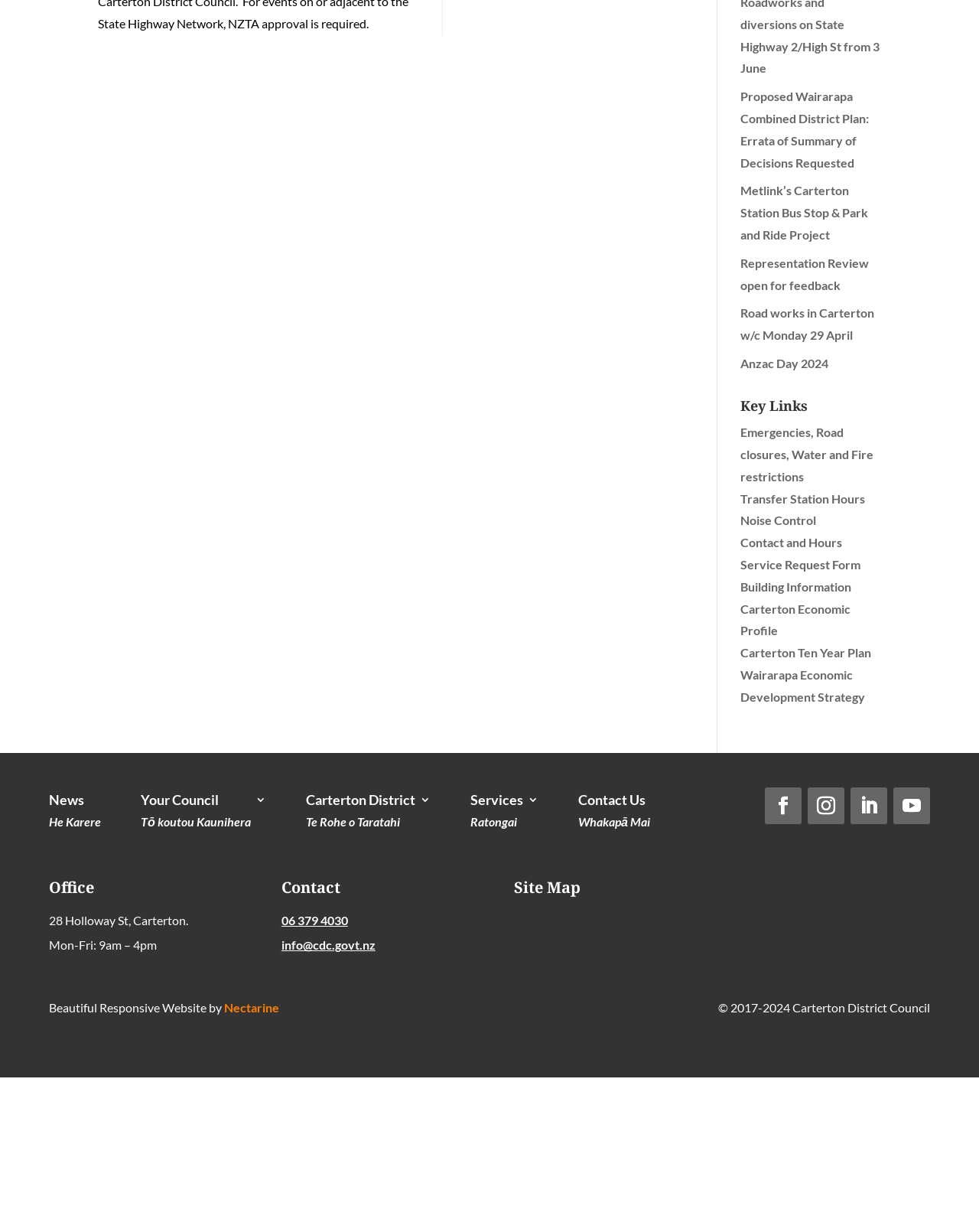Determine the bounding box for the HTML element described here: "Wairarapa Economic Development Strategy". The coordinates should be given as [left, top, right, bottom] with each number being a float between 0 and 1.

[0.756, 0.542, 0.884, 0.571]